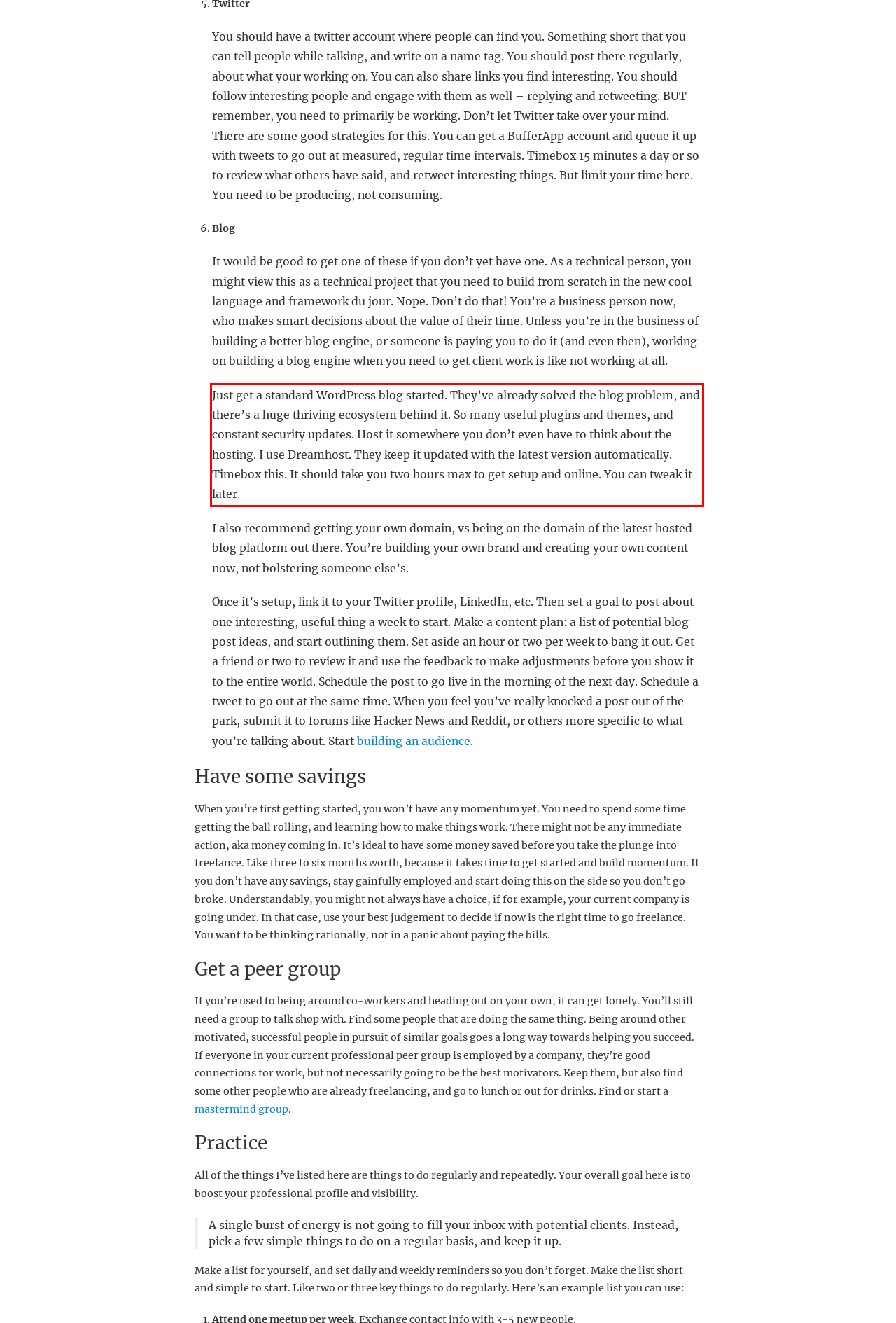You have a screenshot of a webpage where a UI element is enclosed in a red rectangle. Perform OCR to capture the text inside this red rectangle.

Just get a standard WordPress blog started. They’ve already solved the blog problem, and there’s a huge thriving ecosystem behind it. So many useful plugins and themes, and constant security updates. Host it somewhere you don’t even have to think about the hosting. I use Dreamhost. They keep it updated with the latest version automatically. Timebox this. It should take you two hours max to get setup and online. You can tweak it later.